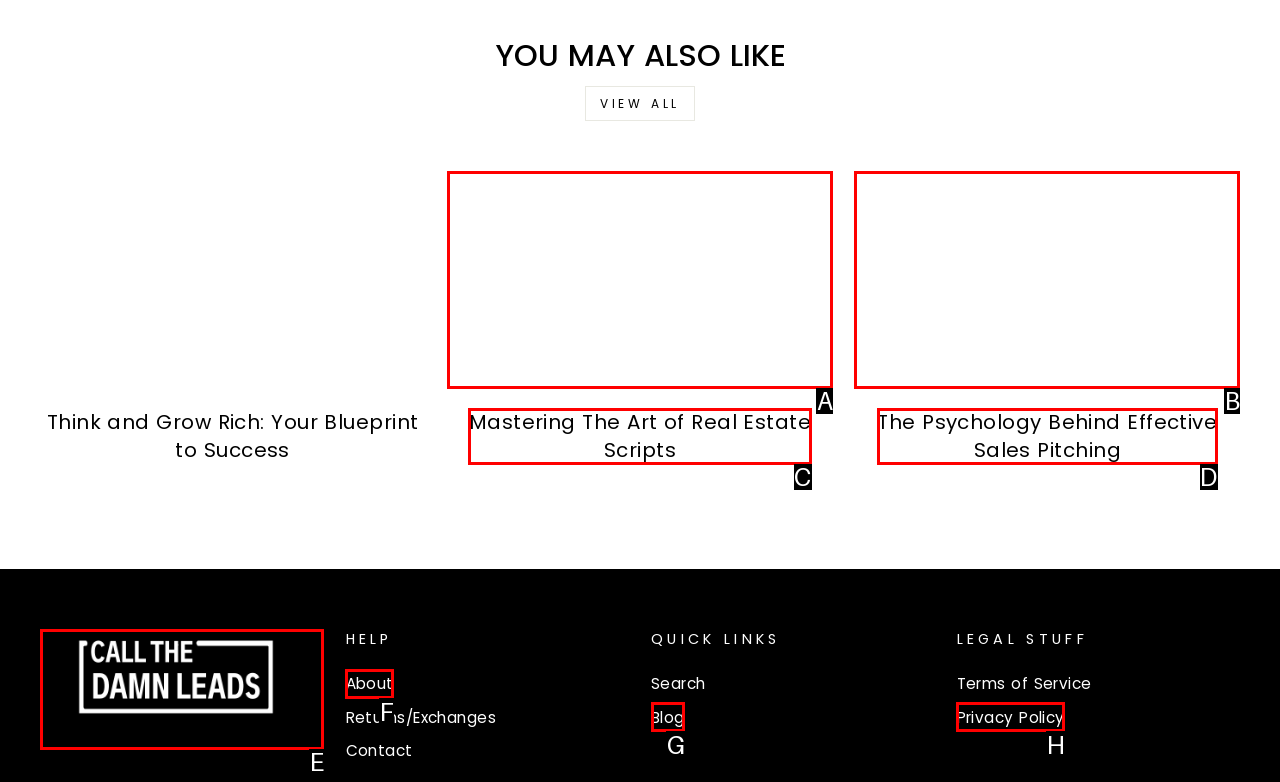Select the correct option based on the description: Privacy Policy
Answer directly with the option’s letter.

H